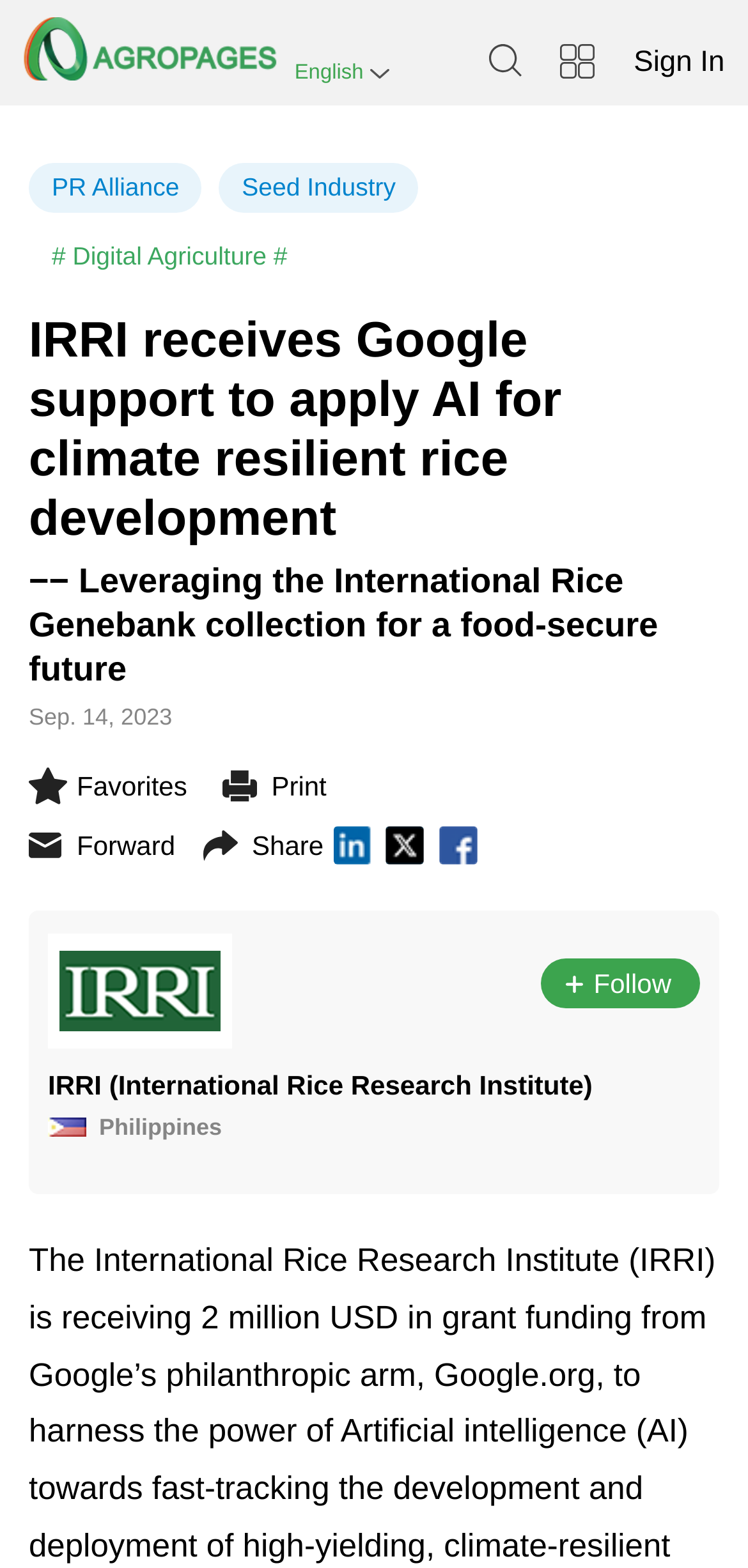What is the organization receiving Google support?
Refer to the image and provide a one-word or short phrase answer.

IRRI